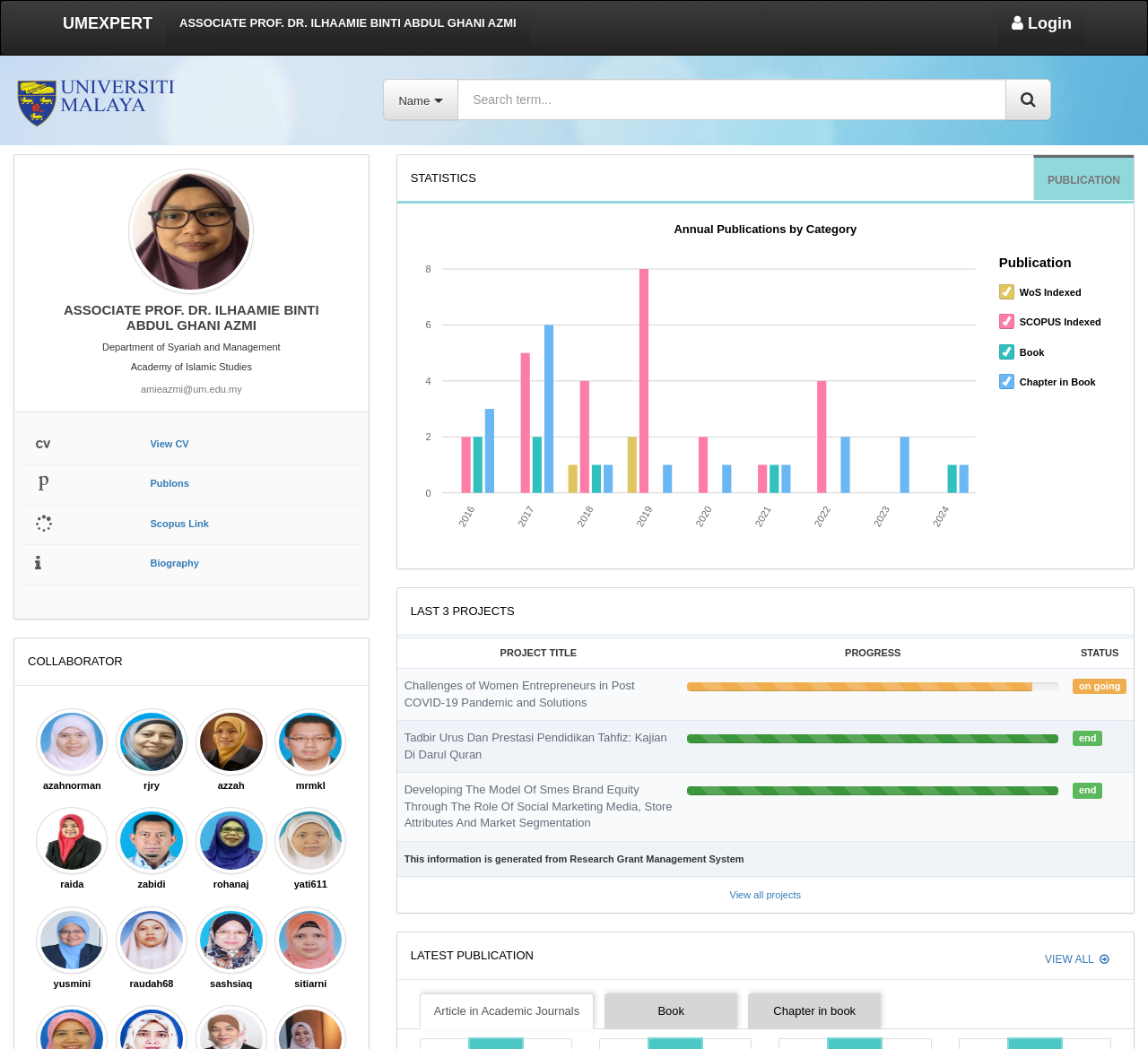Provide the bounding box coordinates in the format (top-left x, top-left y, bottom-right x, bottom-right y). All values are floating point numbers between 0 and 1. Determine the bounding box coordinate of the UI element described as: parent_node: Name name="search_front" placeholder="Search term..."

[0.399, 0.075, 0.877, 0.115]